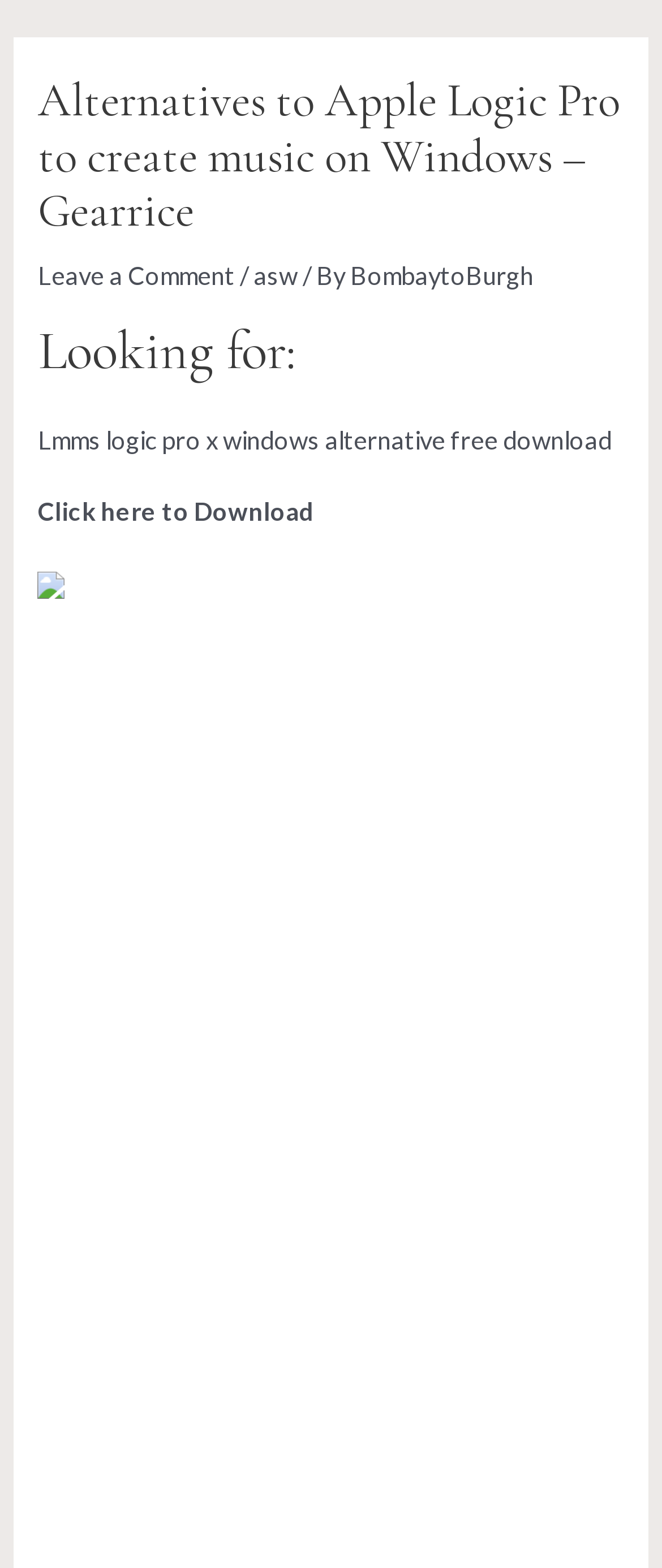Determine the bounding box coordinates of the section I need to click to execute the following instruction: "Login". Provide the coordinates as four float numbers between 0 and 1, i.e., [left, top, right, bottom].

None